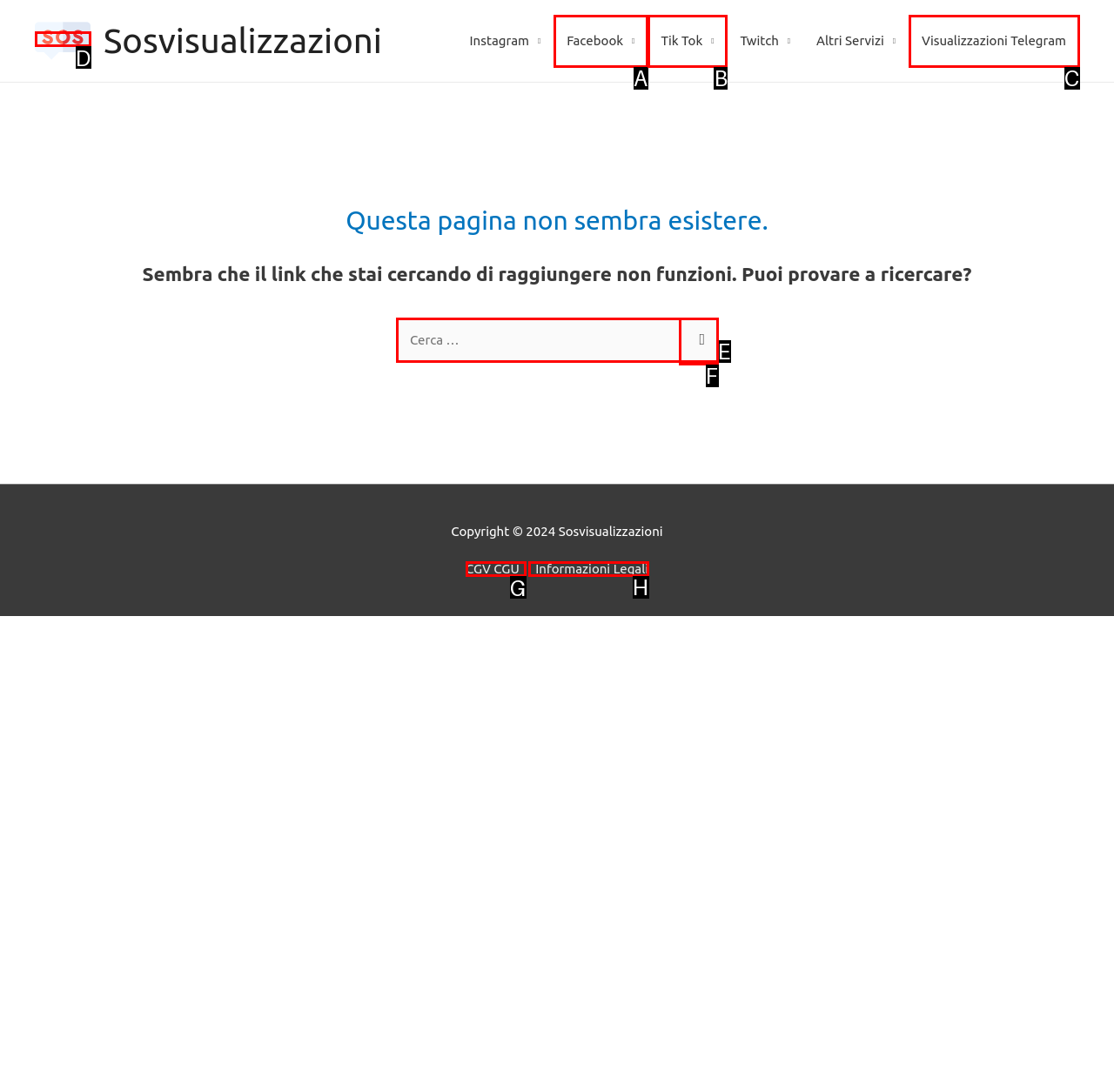Indicate which lettered UI element to click to fulfill the following task: Click on CGV CGU
Provide the letter of the correct option.

G